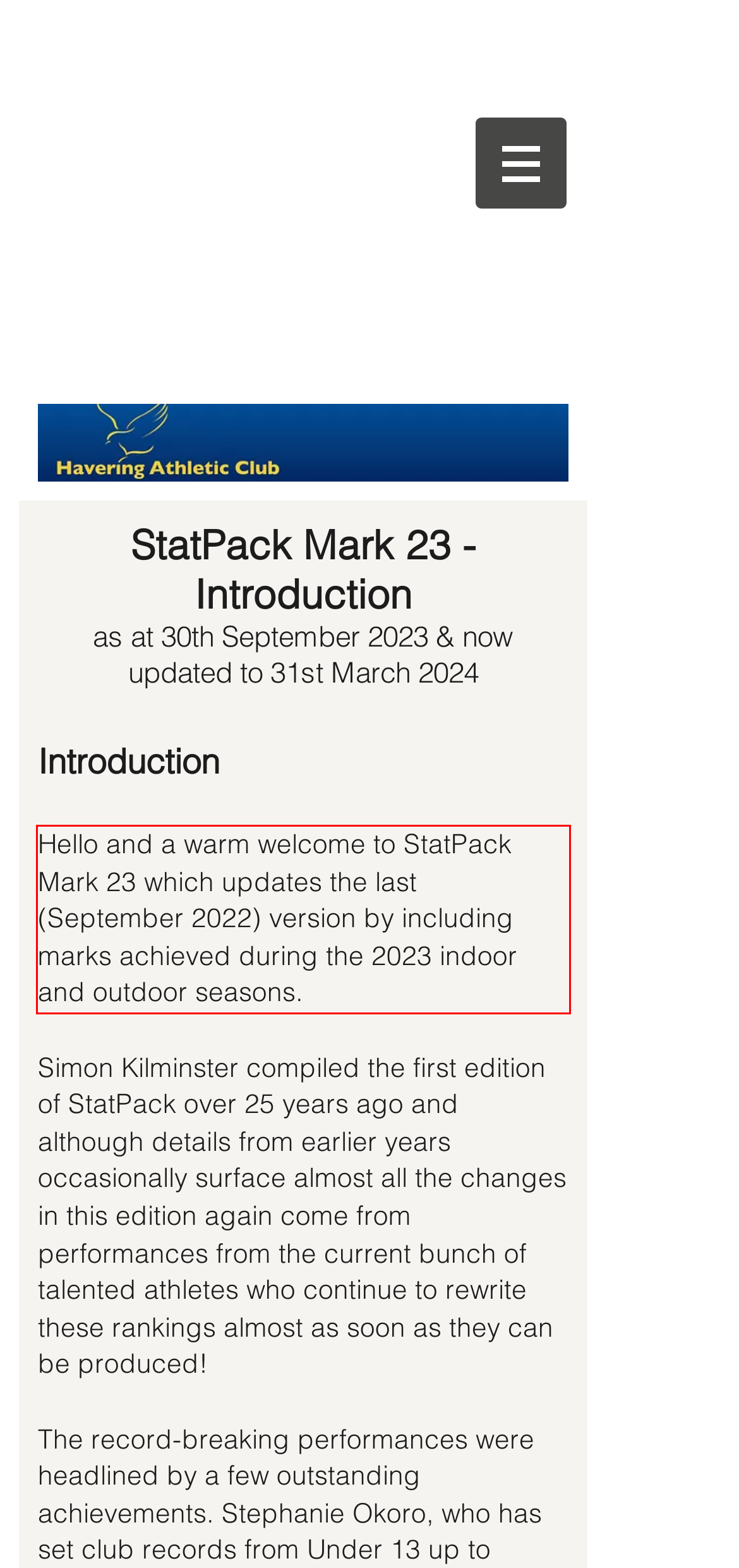You are provided with a screenshot of a webpage that includes a red bounding box. Extract and generate the text content found within the red bounding box.

Hello and a warm welcome to StatPack Mark 23 which updates the last (September 2022) version by including marks achieved during the 2023 indoor and outdoor seasons.